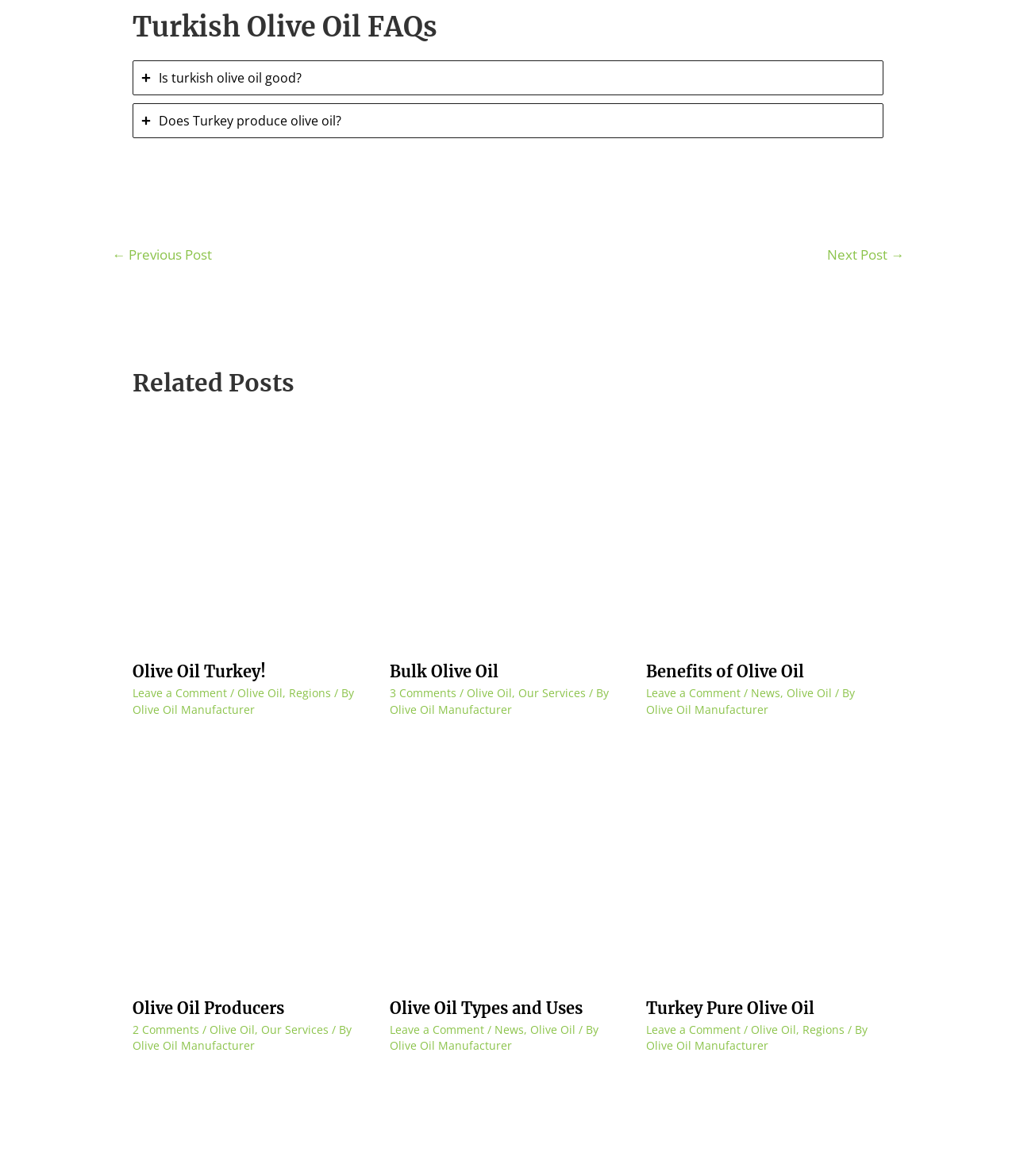Please identify the bounding box coordinates of the area that needs to be clicked to fulfill the following instruction: "Click to give kudos to this post."

None